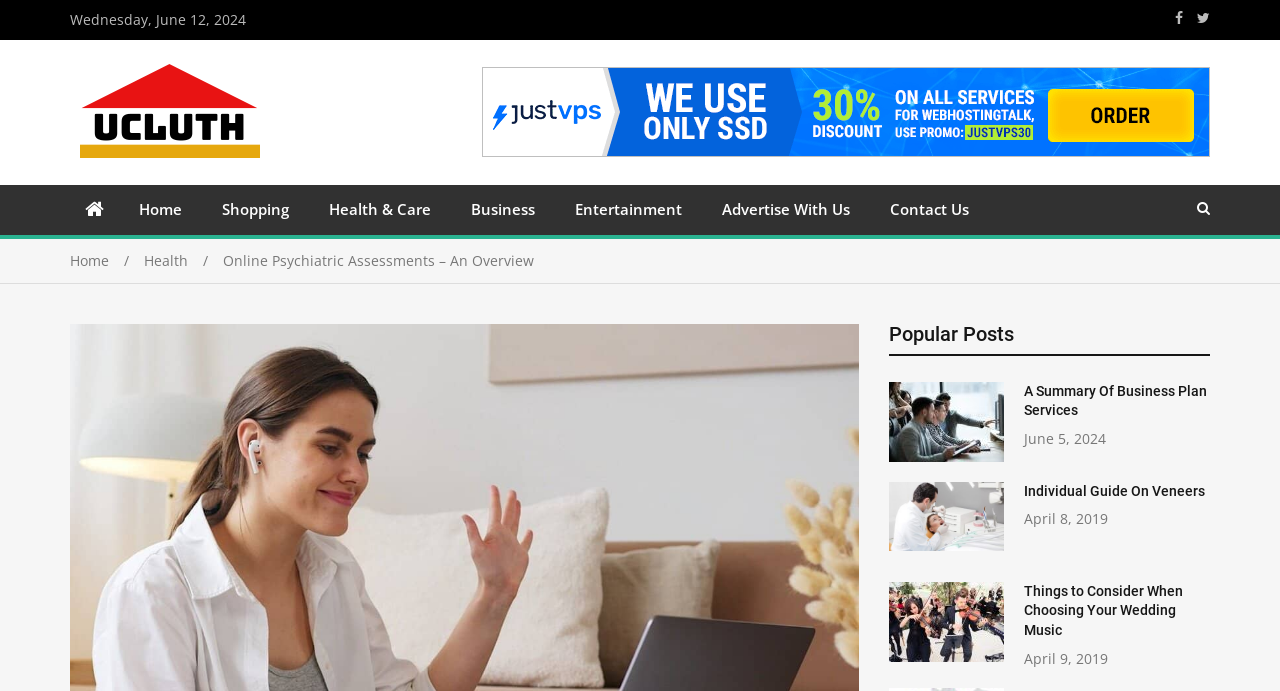Could you specify the bounding box coordinates for the clickable section to complete the following instruction: "Go to Home page"?

[0.093, 0.268, 0.158, 0.339]